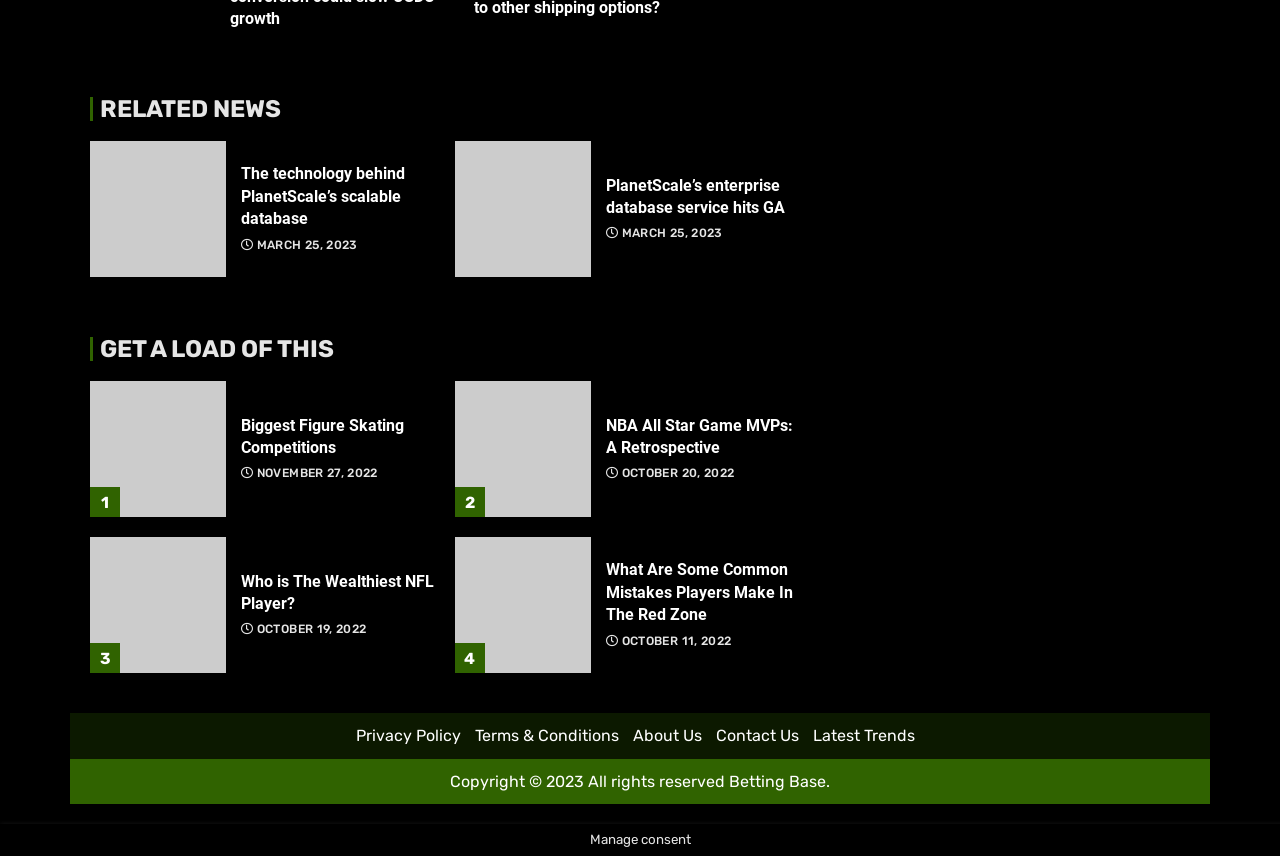Specify the bounding box coordinates for the region that must be clicked to perform the given instruction: "Learn about Biggest Figure Skating Competitions".

[0.188, 0.484, 0.34, 0.537]